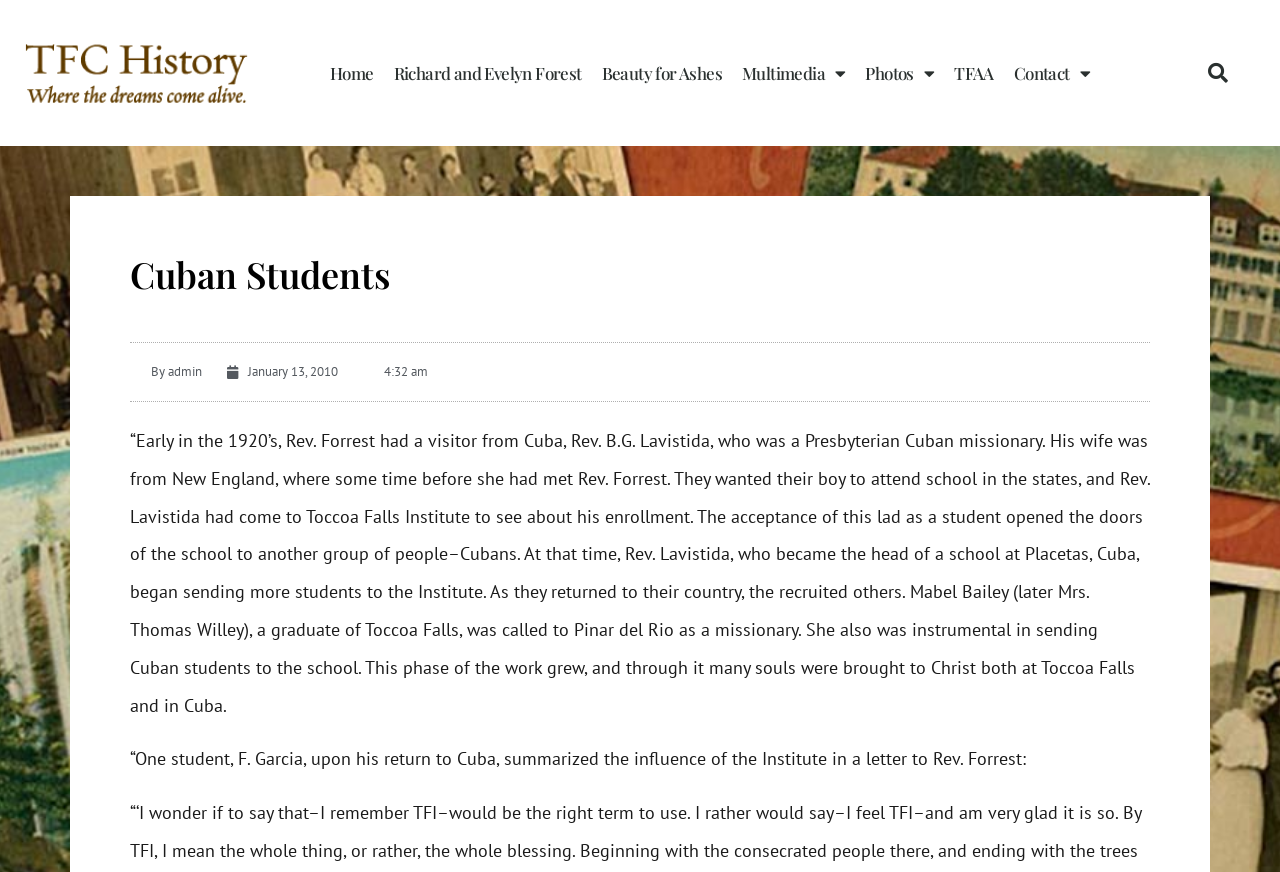Please find the bounding box coordinates of the clickable region needed to complete the following instruction: "Buy Live ants, Queen Ants, Ant Colonies, Ant Farms, Ant Food, Ant Equipment, Ant Essentials". The bounding box coordinates must consist of four float numbers between 0 and 1, i.e., [left, top, right, bottom].

None